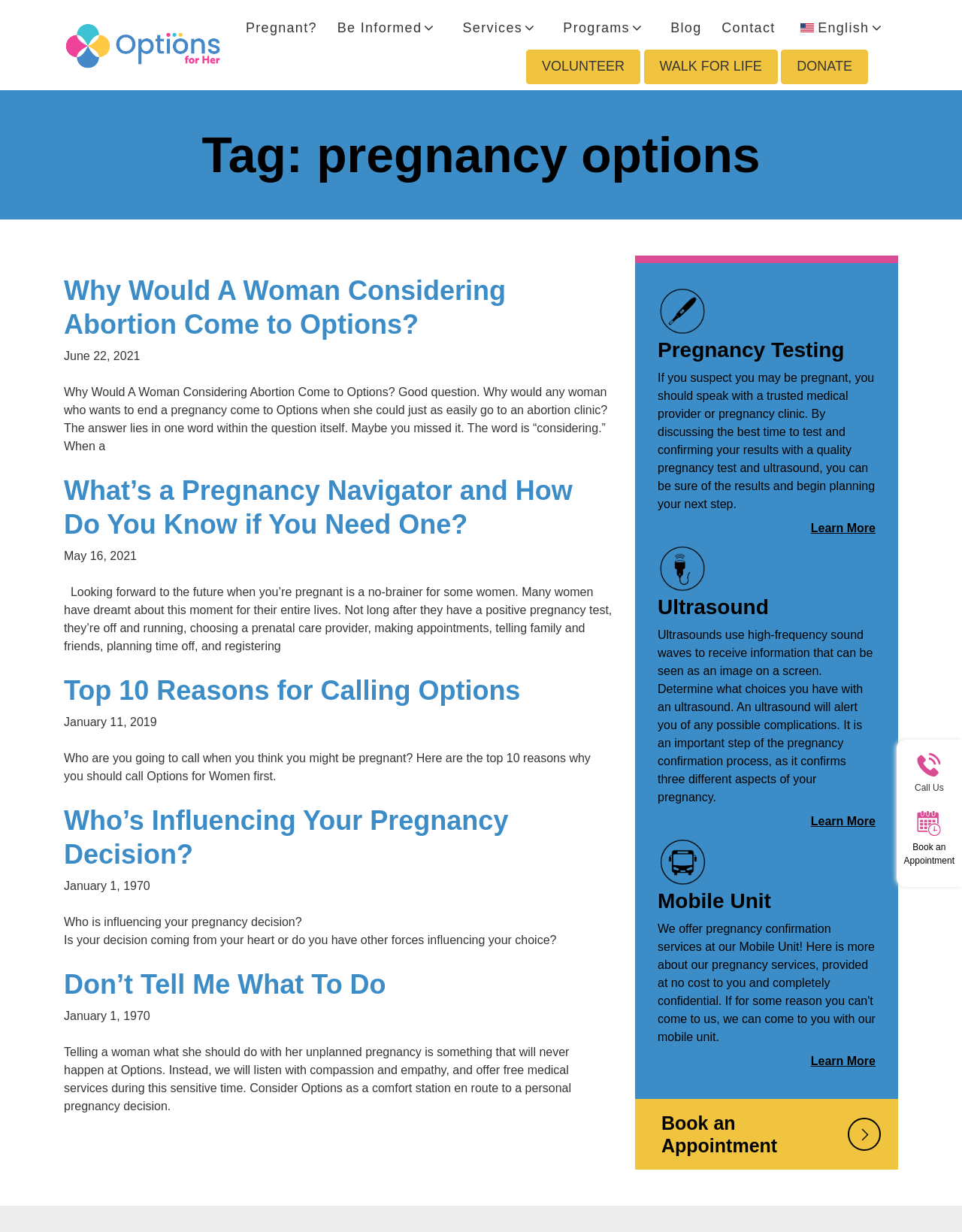Identify the bounding box coordinates for the region to click in order to carry out this instruction: "Click on the 'Pregnant?' link". Provide the coordinates using four float numbers between 0 and 1, formatted as [left, top, right, bottom].

[0.247, 0.005, 0.338, 0.04]